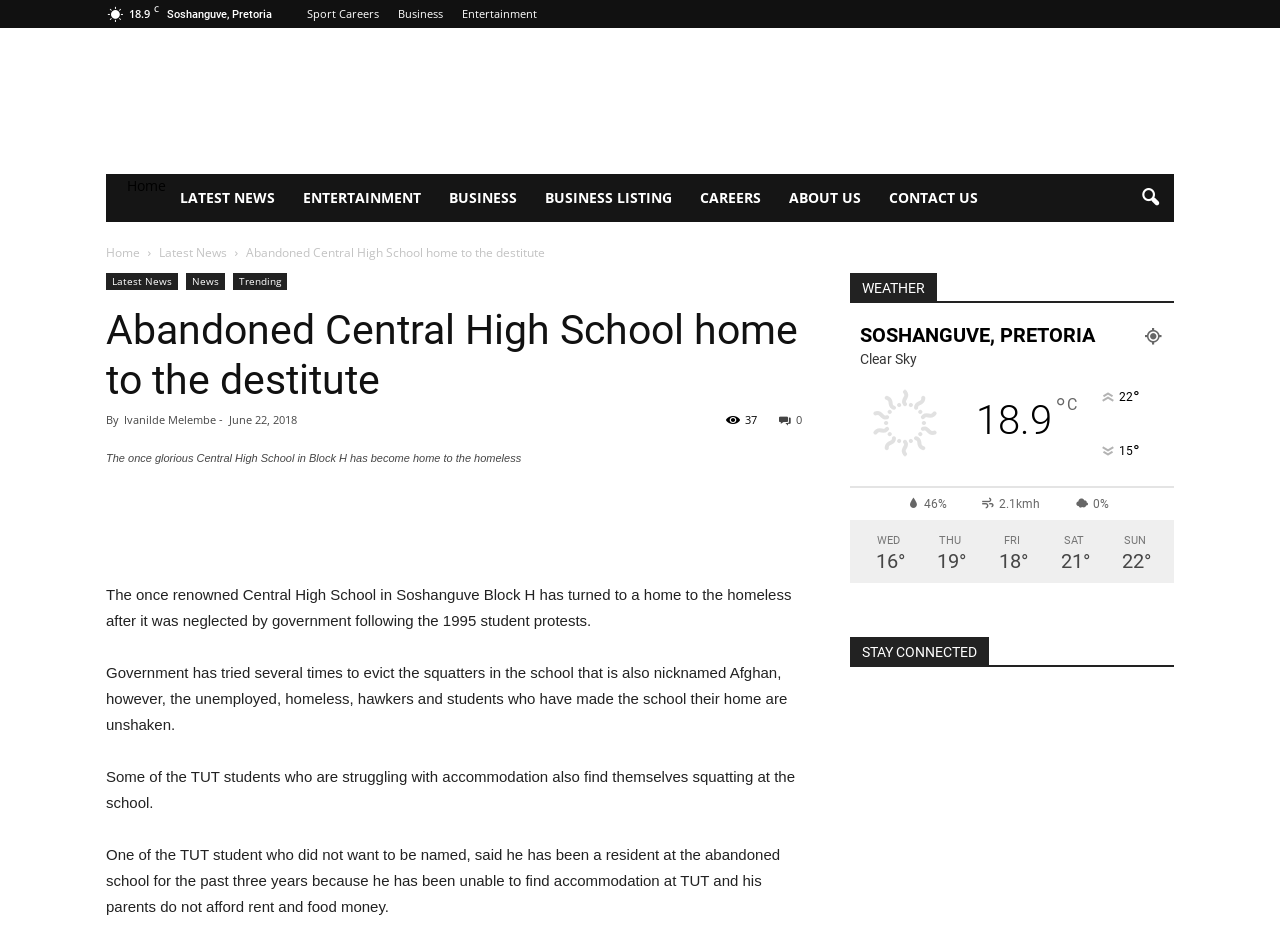What is the current temperature?
Look at the image and answer the question with a single word or phrase.

18.9°C